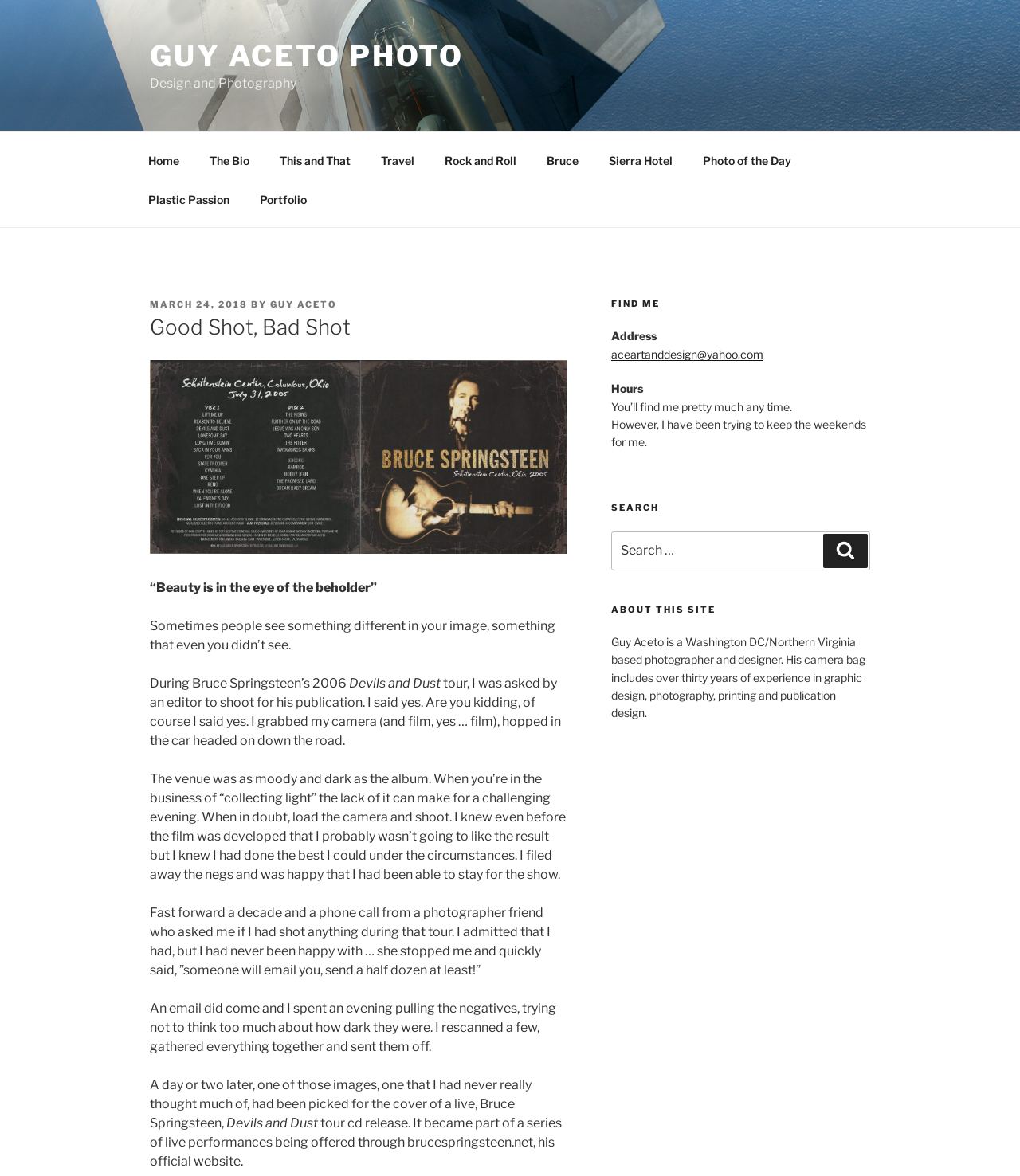What is the photographer's profession?
Please elaborate on the answer to the question with detailed information.

The photographer's profession is mentioned in the text as 'photographer and designer' in the section 'ABOUT THIS SITE' in the blog sidebar.